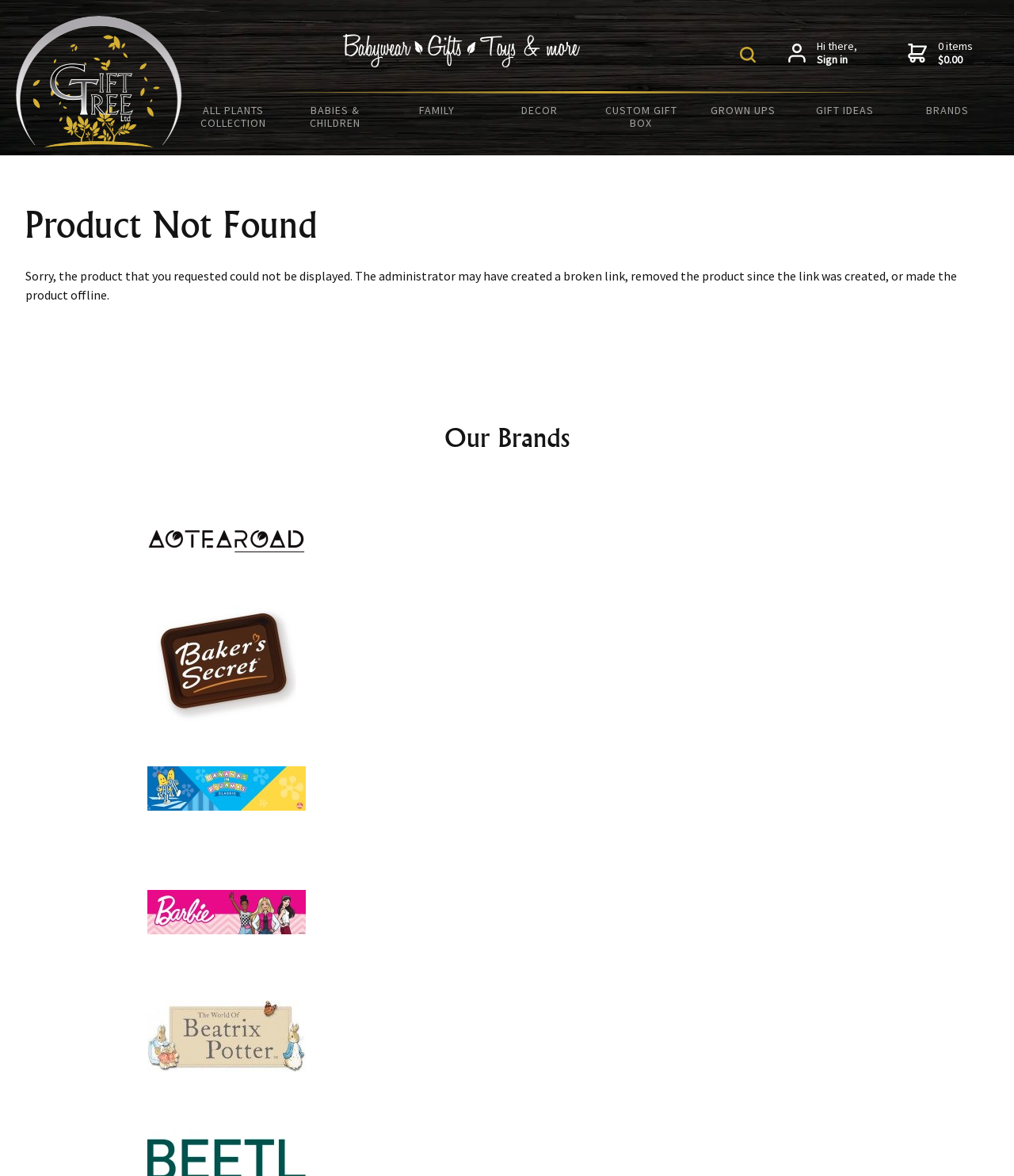Please provide the bounding box coordinates for the element that needs to be clicked to perform the following instruction: "View all plants collection". The coordinates should be given as four float numbers between 0 and 1, i.e., [left, top, right, bottom].

[0.18, 0.08, 0.28, 0.119]